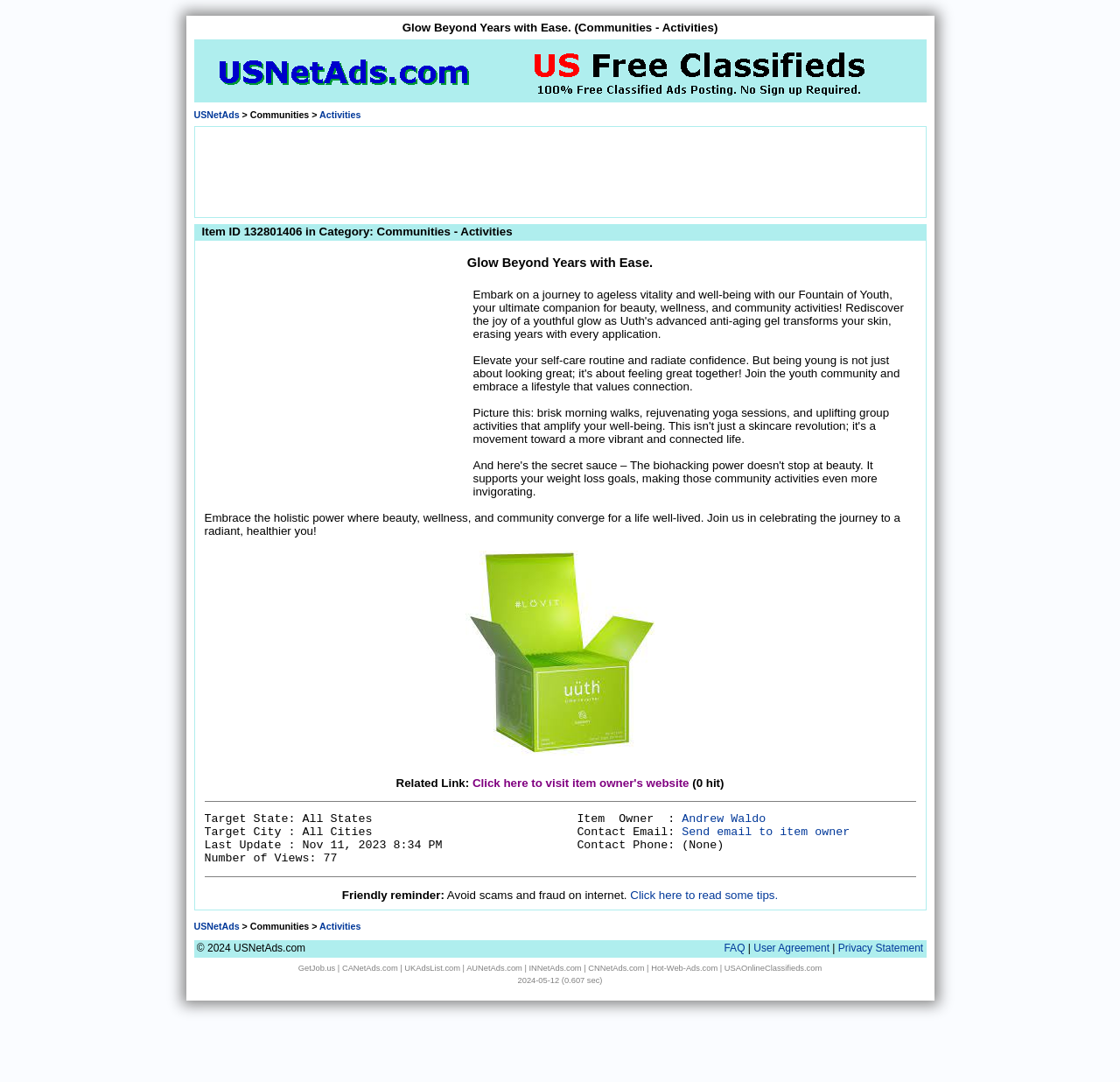Give a concise answer of one word or phrase to the question: 
What is the target state and city for this item?

All States, All Cities